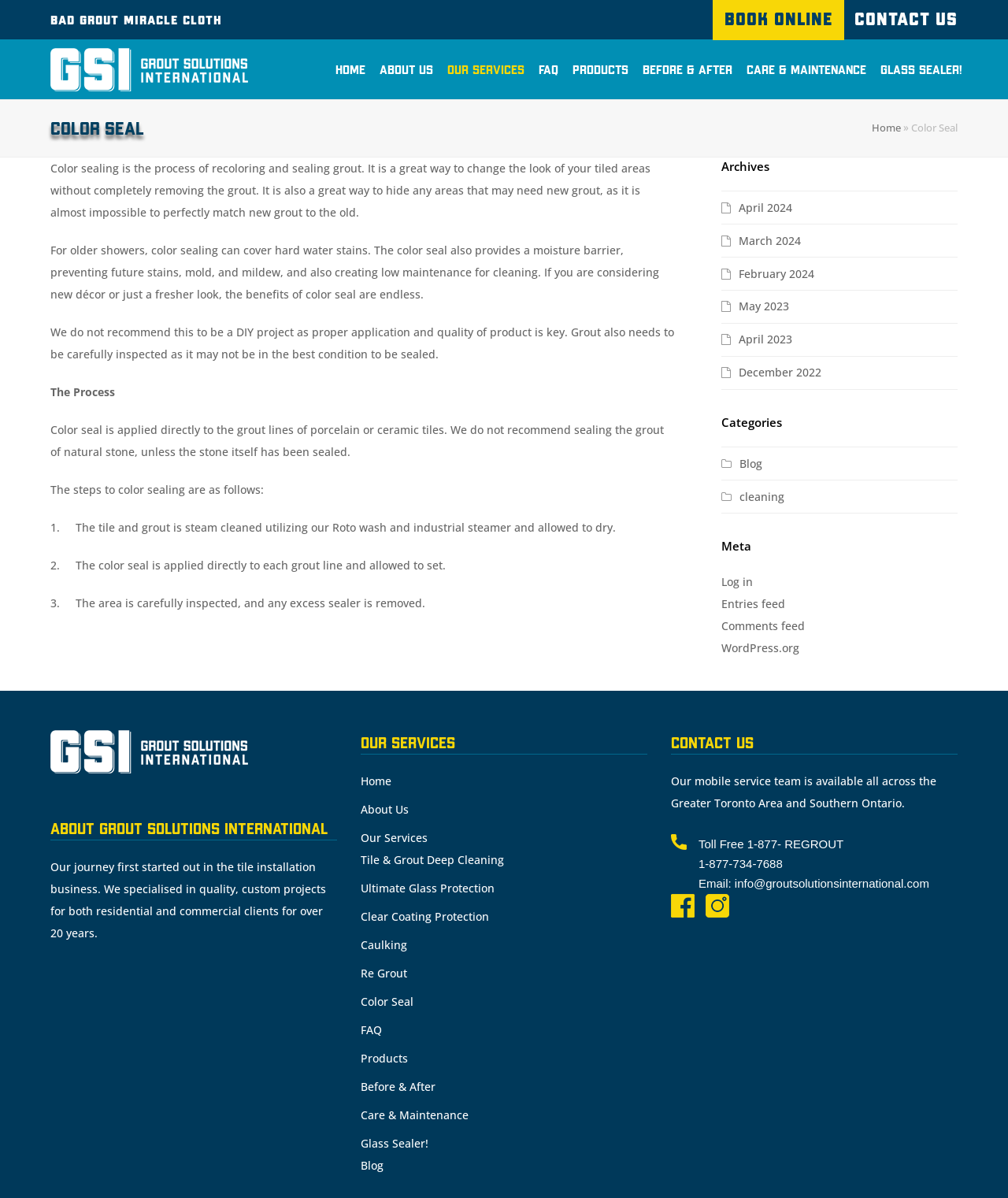Pinpoint the bounding box coordinates of the clickable element needed to complete the instruction: "Learn about 'Tile & Grout Deep Cleaning' service". The coordinates should be provided as four float numbers between 0 and 1: [left, top, right, bottom].

[0.358, 0.711, 0.5, 0.724]